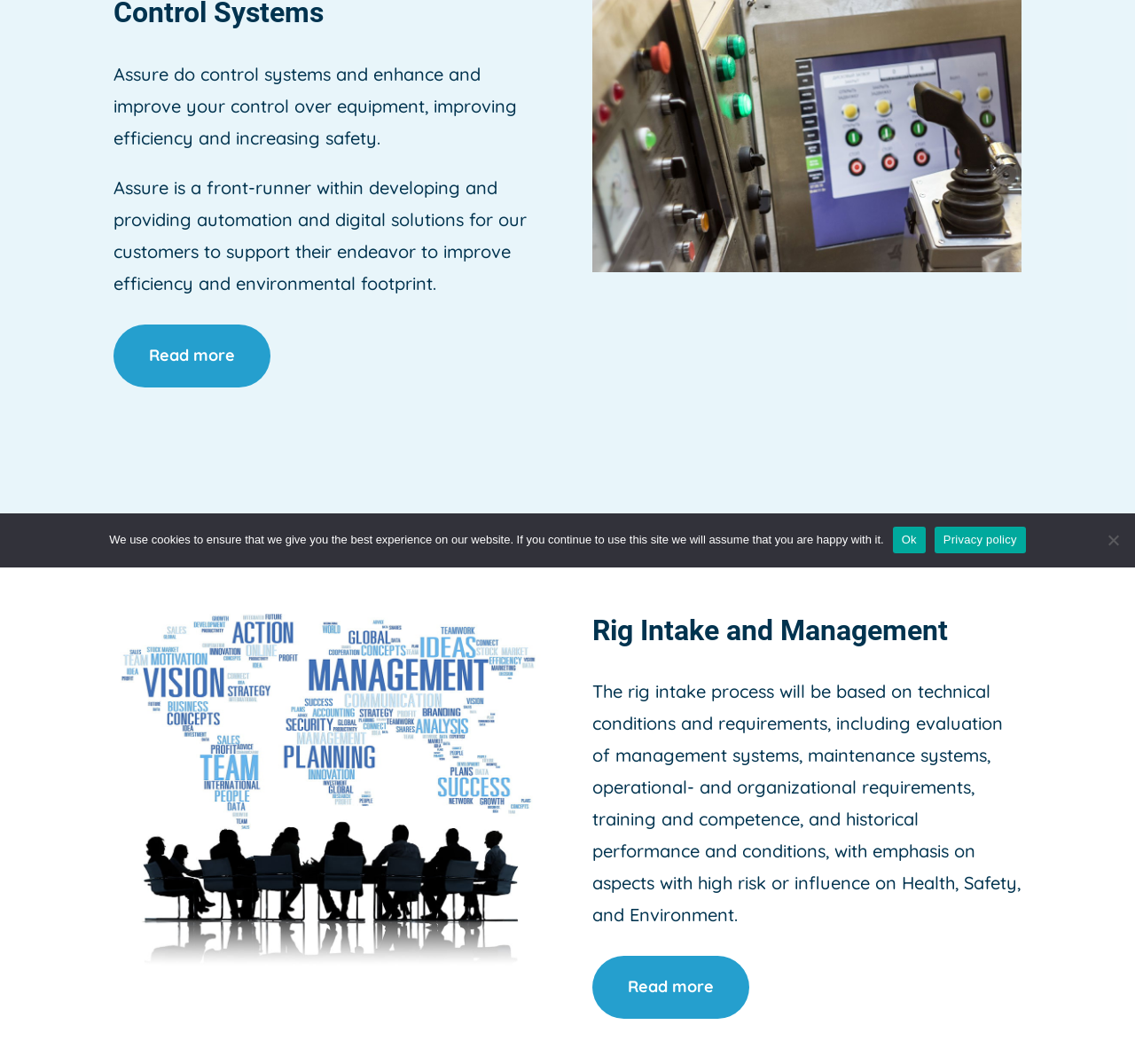Please determine the bounding box coordinates for the element with the description: "Read more".

[0.522, 0.899, 0.66, 0.958]